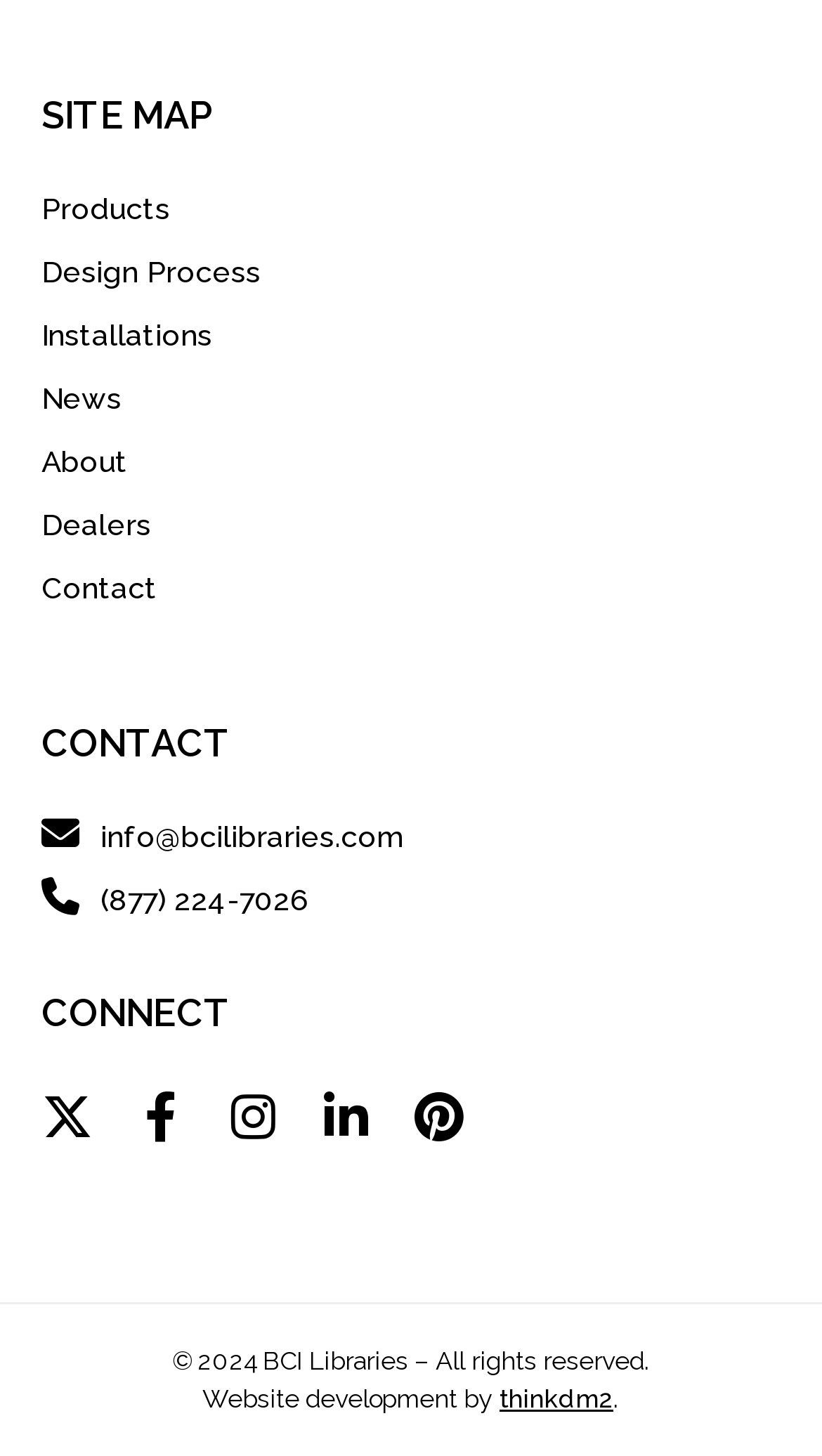Could you specify the bounding box coordinates for the clickable section to complete the following instruction: "Visit the Design Process page"?

[0.05, 0.176, 0.317, 0.199]